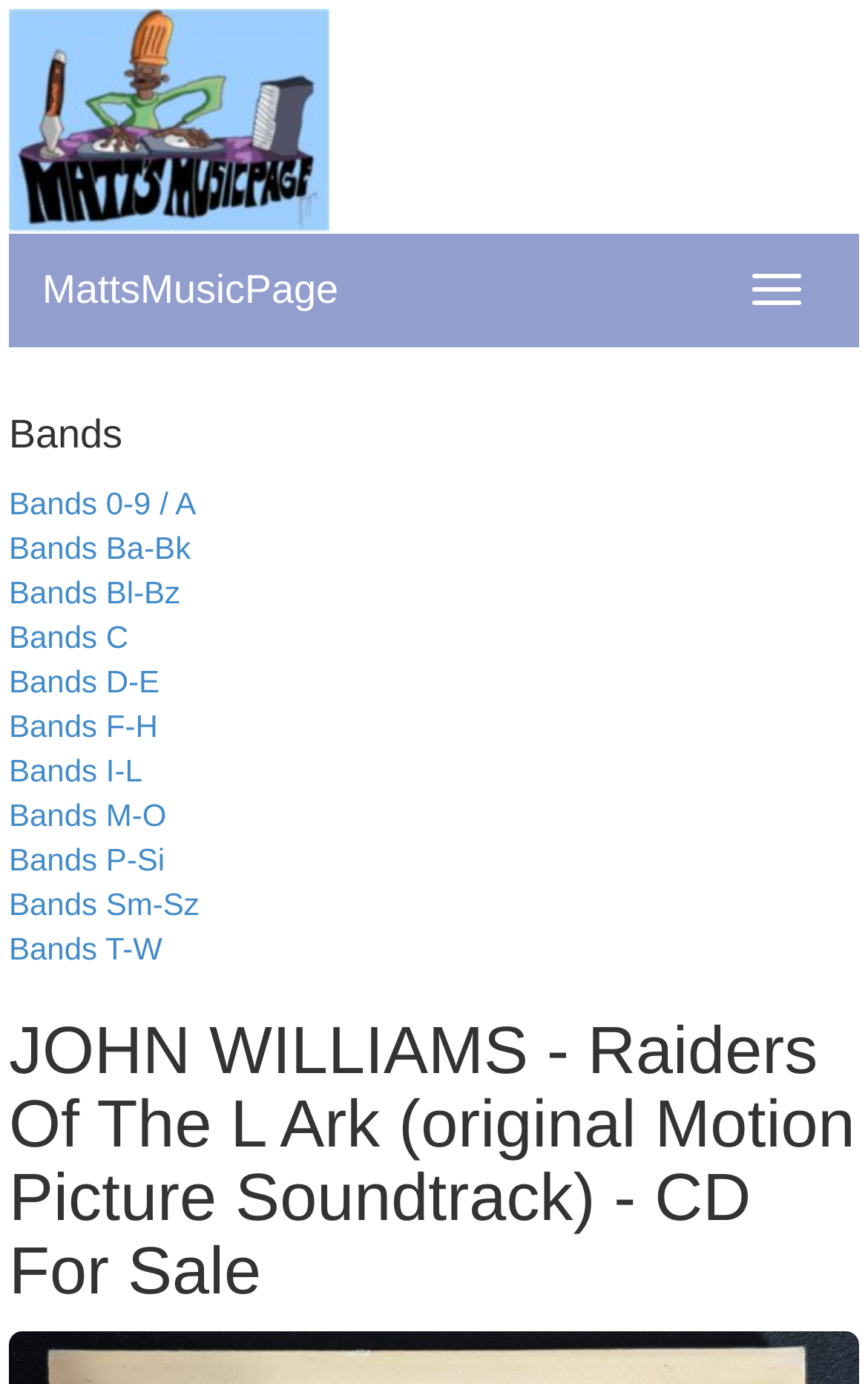Please mark the clickable region by giving the bounding box coordinates needed to complete this instruction: "Click the Toggle navigation button".

[0.838, 0.182, 0.951, 0.236]